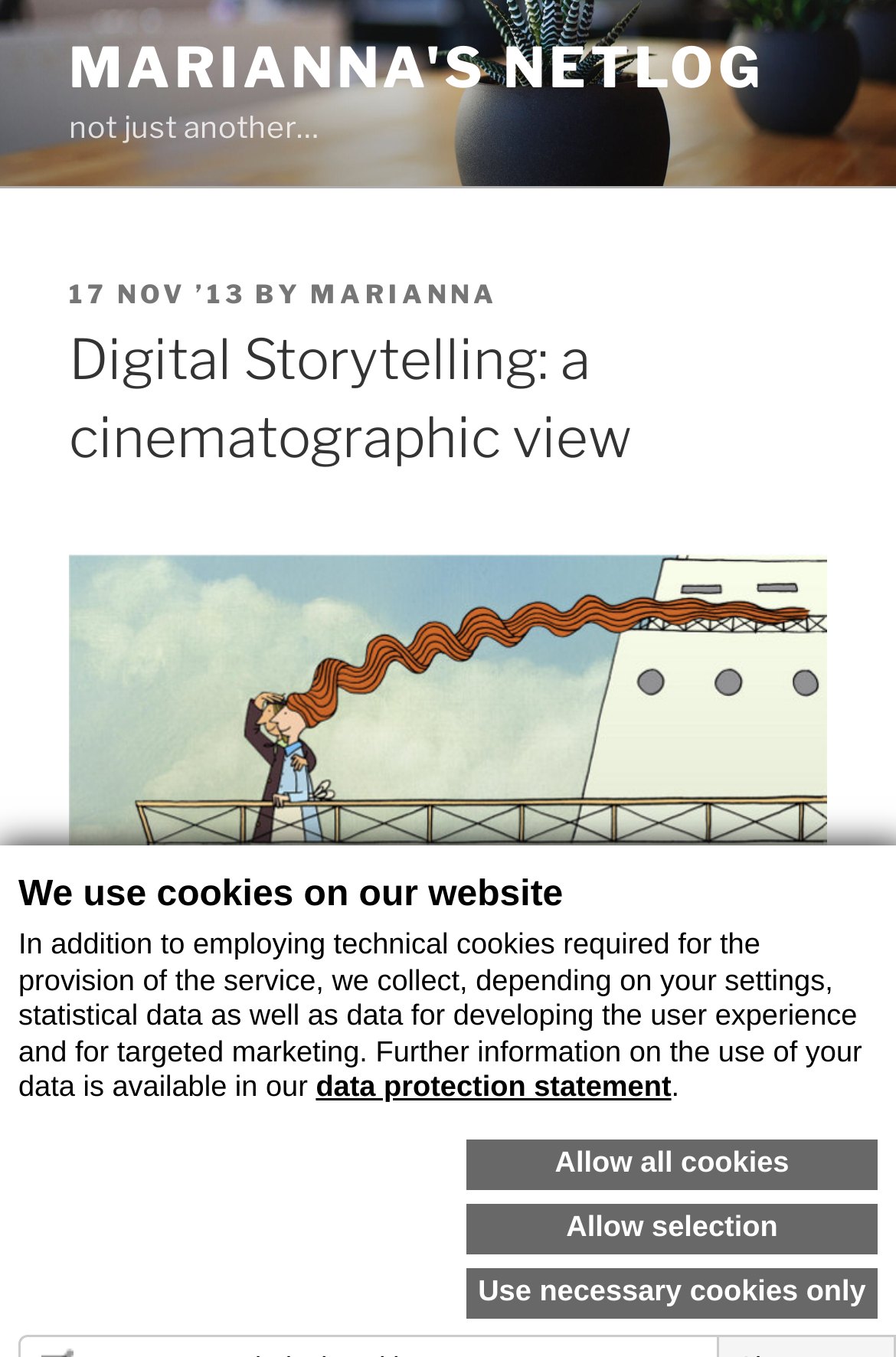What is the title of the image?
Please ensure your answer is as detailed and informative as possible.

I found the title of the image by looking at the figcaption section, which is located below the image. The title is mentioned as 'The Danish Poet by Torill Koven, 2006'.